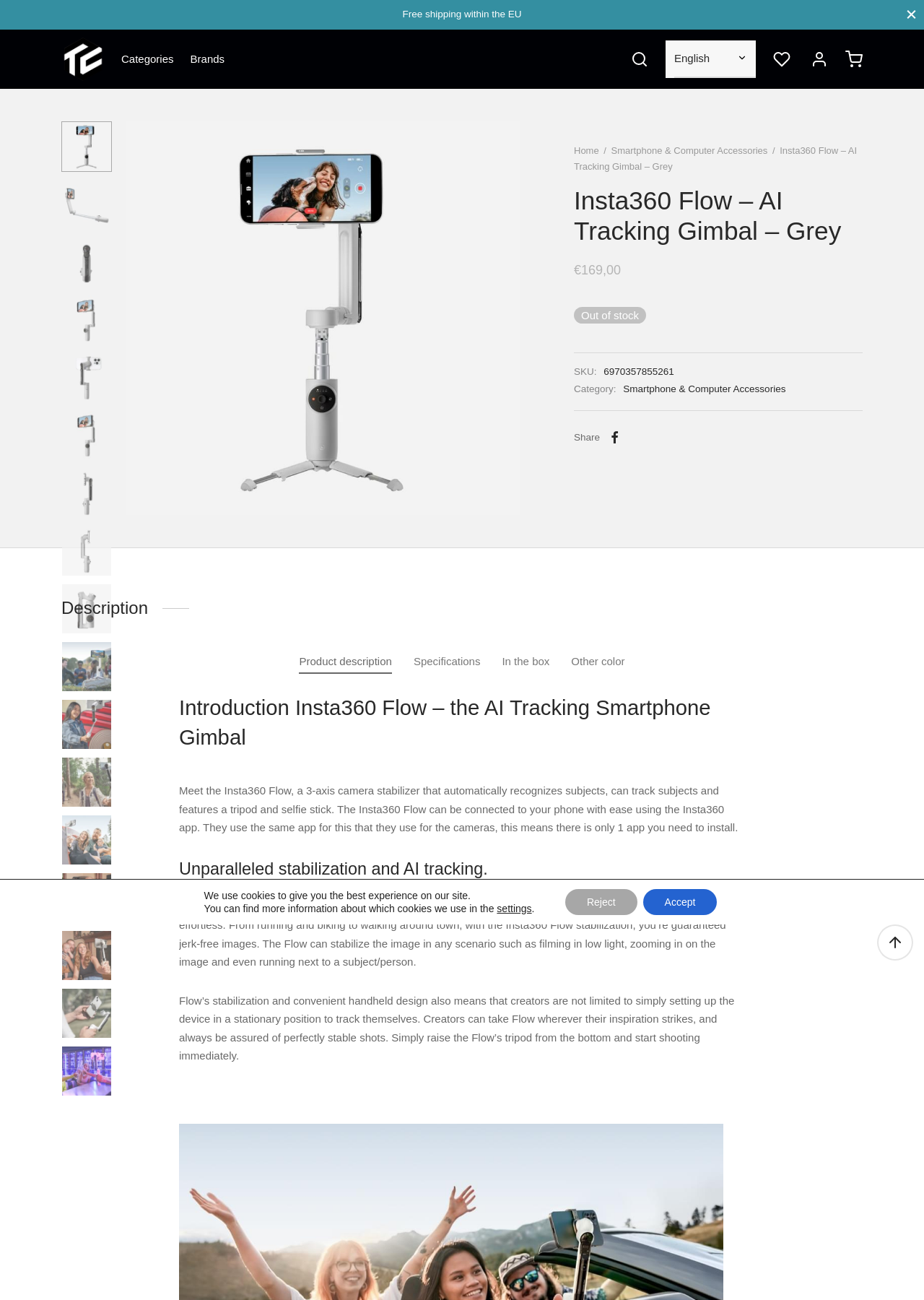Predict the bounding box of the UI element based on this description: "Categories".

[0.131, 0.036, 0.188, 0.055]